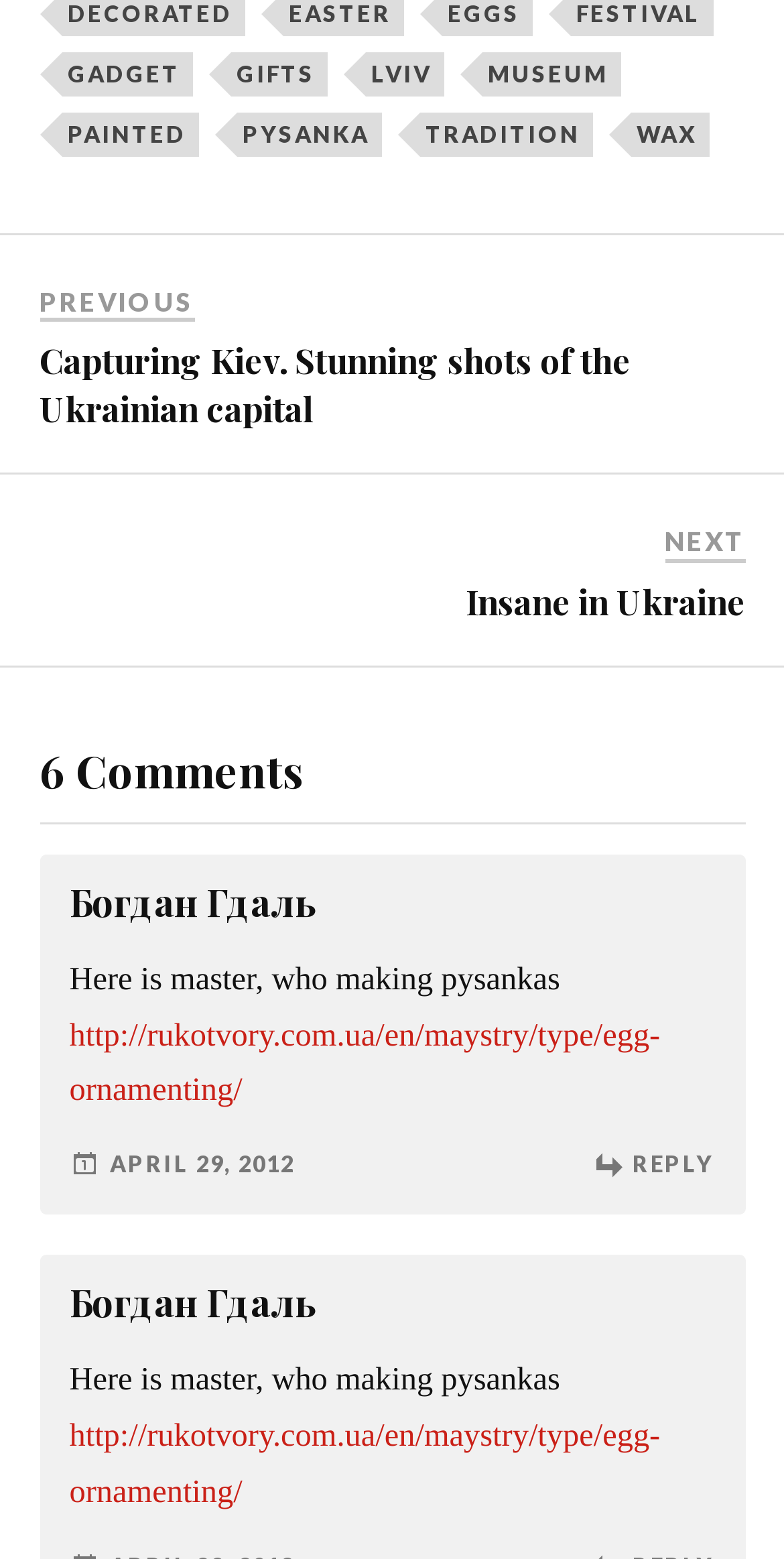Please identify the bounding box coordinates of where to click in order to follow the instruction: "View Capturing Kiev article".

[0.05, 0.15, 0.804, 0.207]